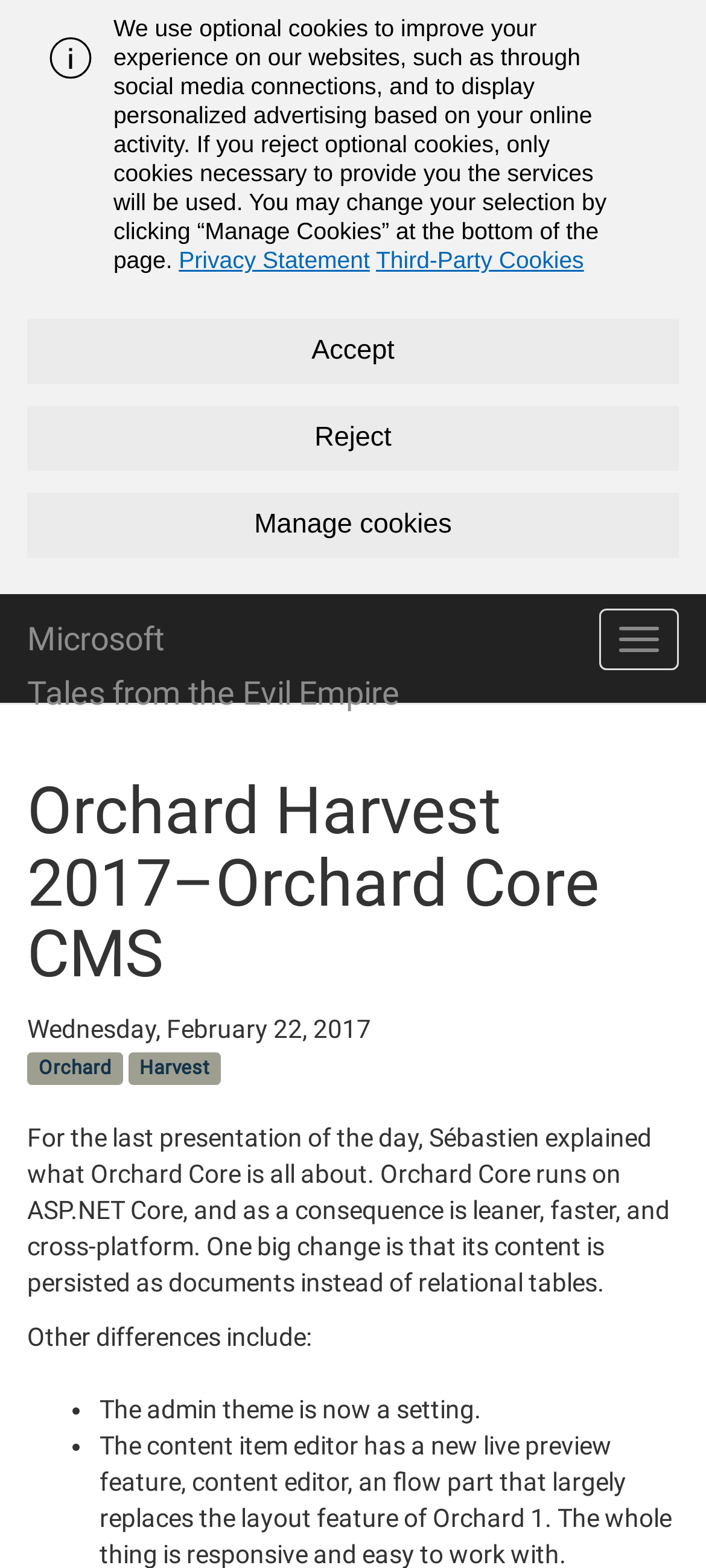Find the bounding box coordinates for the HTML element described in this sentence: "Harvest". Provide the coordinates as four float numbers between 0 and 1, in the format [left, top, right, bottom].

[0.181, 0.671, 0.313, 0.692]